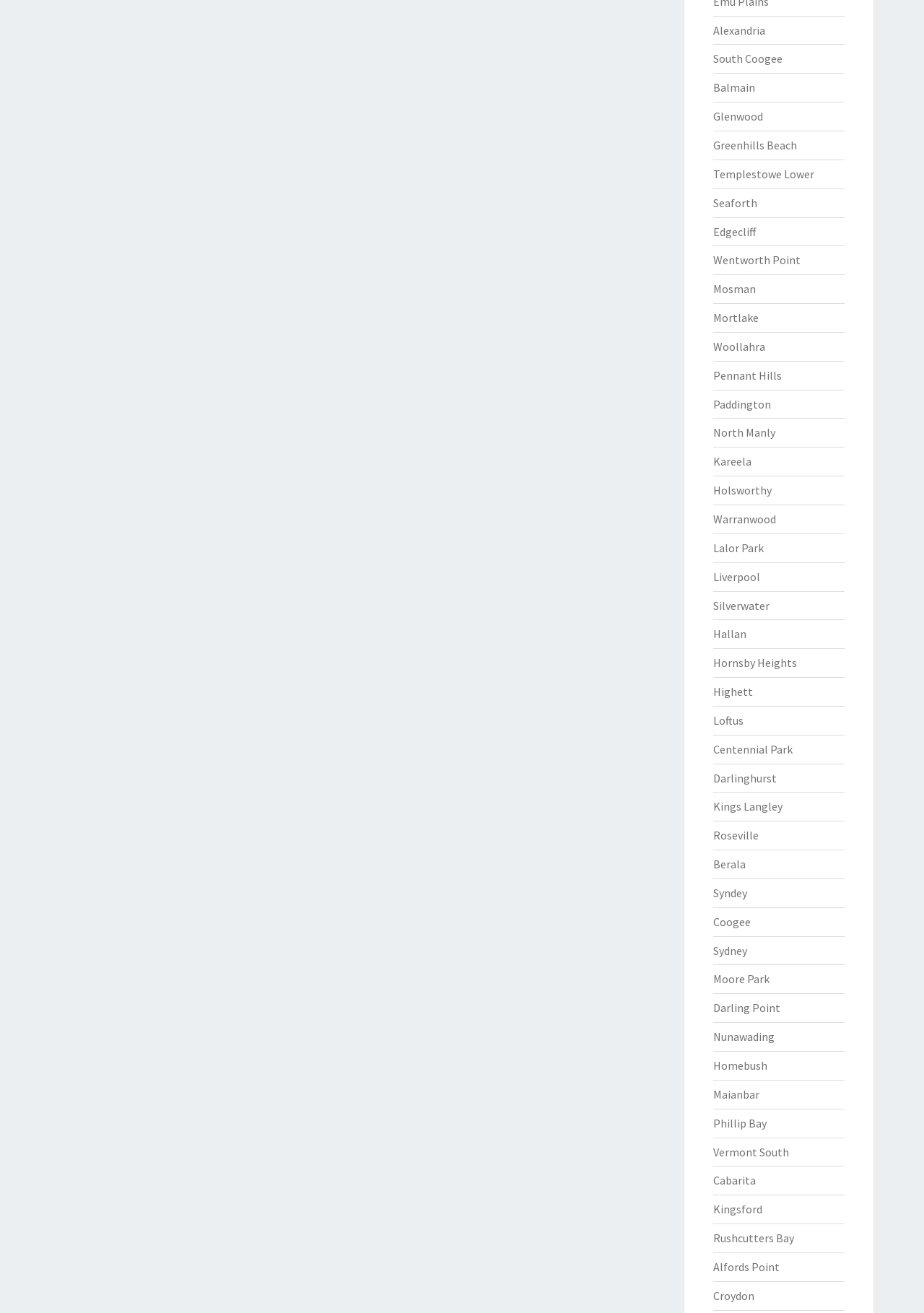Specify the bounding box coordinates of the area that needs to be clicked to achieve the following instruction: "Go to Balmain".

[0.771, 0.061, 0.817, 0.072]